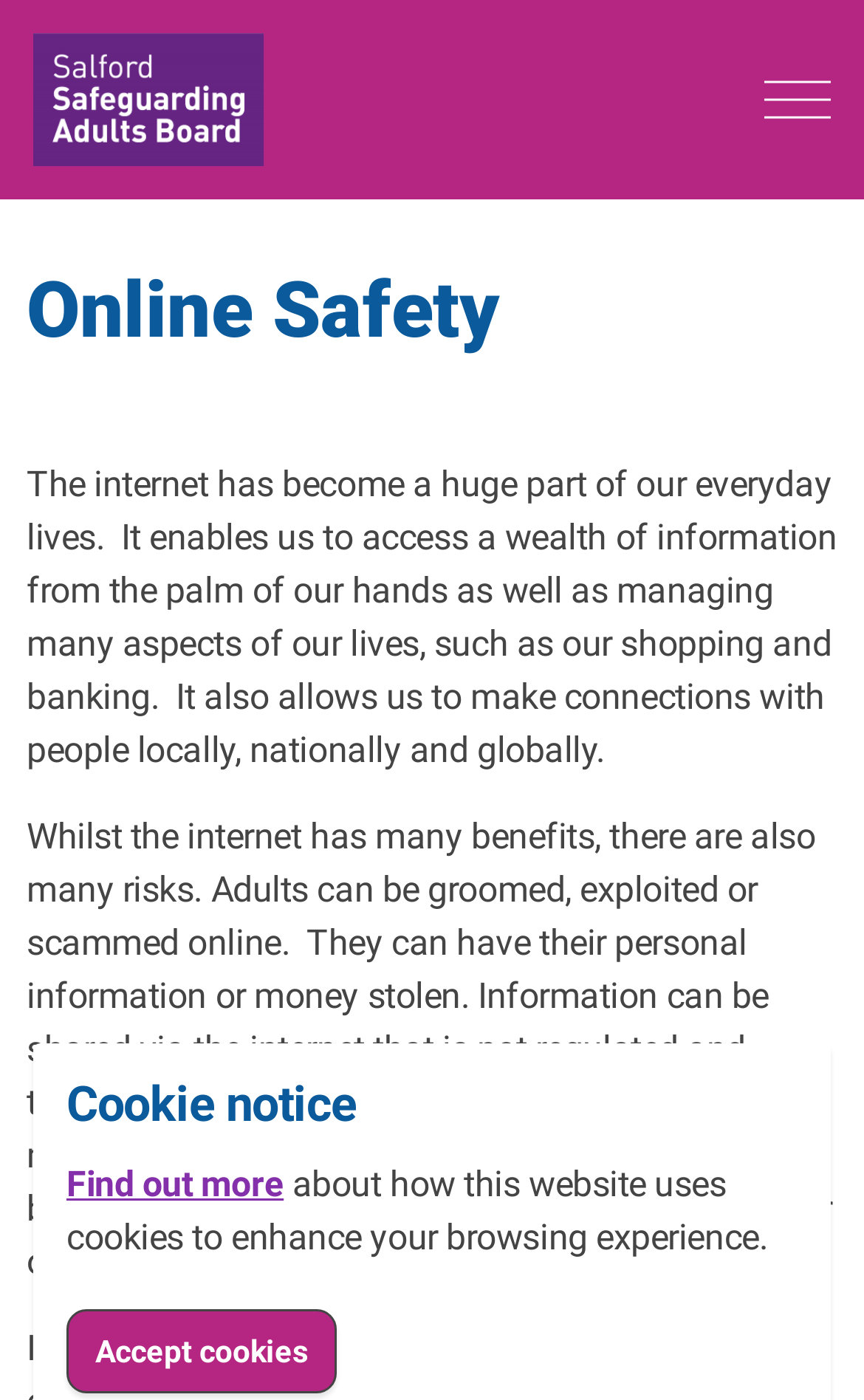What is the purpose of the 'Accept cookies' button?
Answer the question with a detailed and thorough explanation.

The webpage has a StaticText element with the text 'about how this website uses cookies to enhance your browsing experience.' located near the 'Accept cookies' button, with bounding box coordinates [0.077, 0.83, 0.888, 0.898]. This suggests that the purpose of the 'Accept cookies' button is to enhance the user's browsing experience.